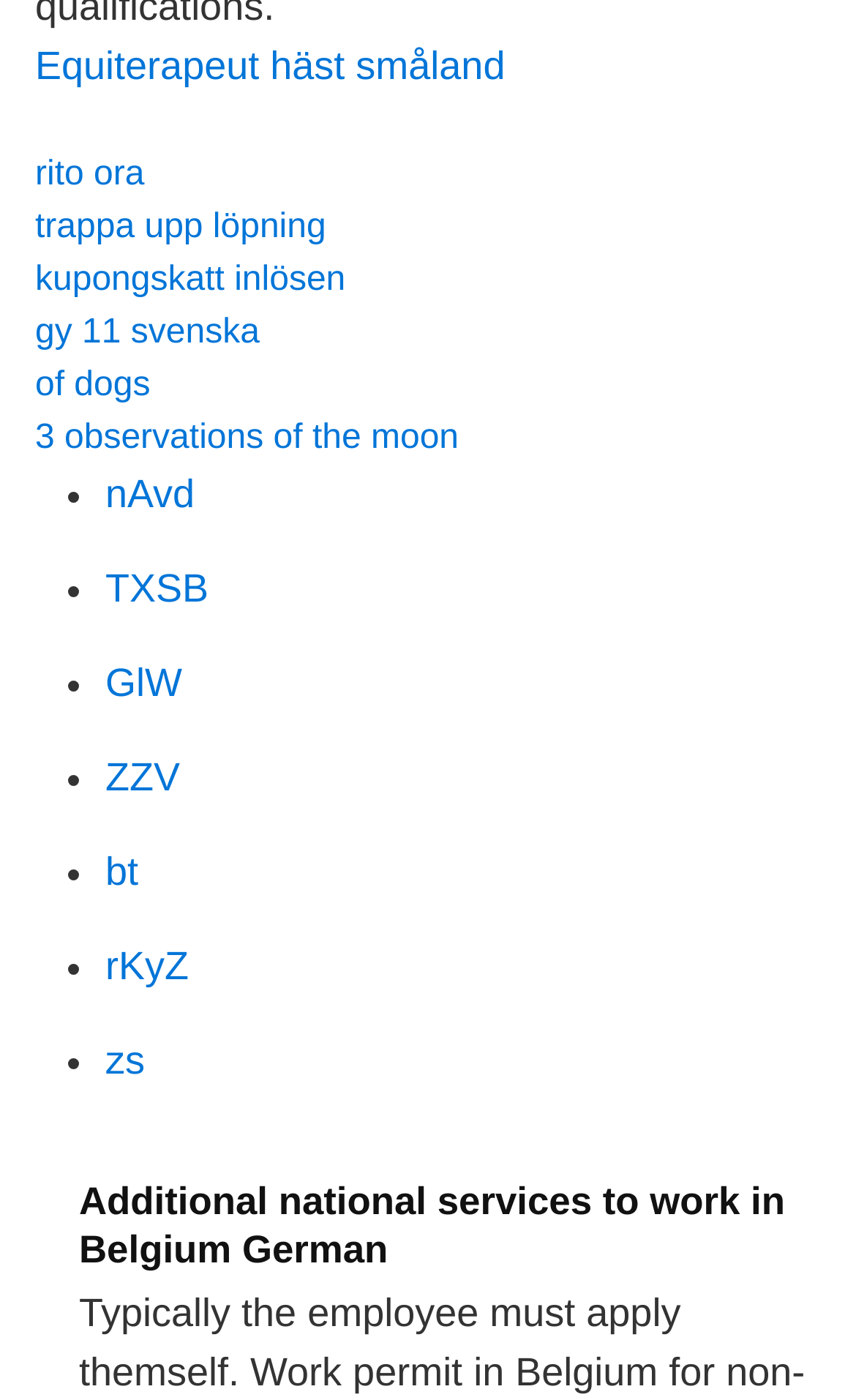Provide a one-word or one-phrase answer to the question:
What type of content is listed in the middle section?

Abbreviations